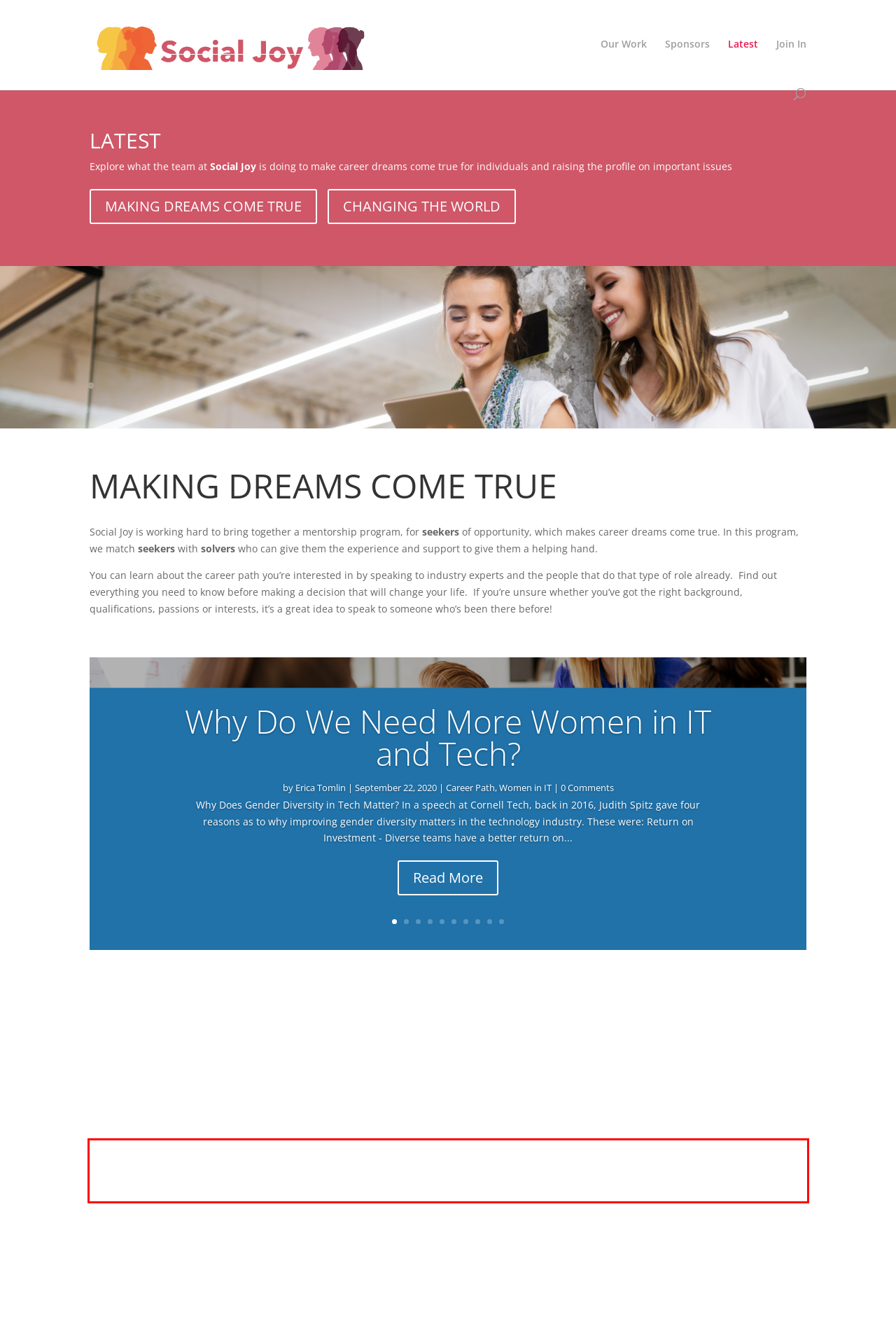You are provided with a webpage screenshot that includes a red rectangle bounding box. Extract the text content from within the bounding box using OCR.

Precisely HOW you give back is very much up to you. You can present at schools, colleges or events, or support individuals through our site on a one-to-one conference call. If you’d rather make a donation and help others to be mentors and promote fairness in career opportunities, then we’re always grateful to gain new sponsors.